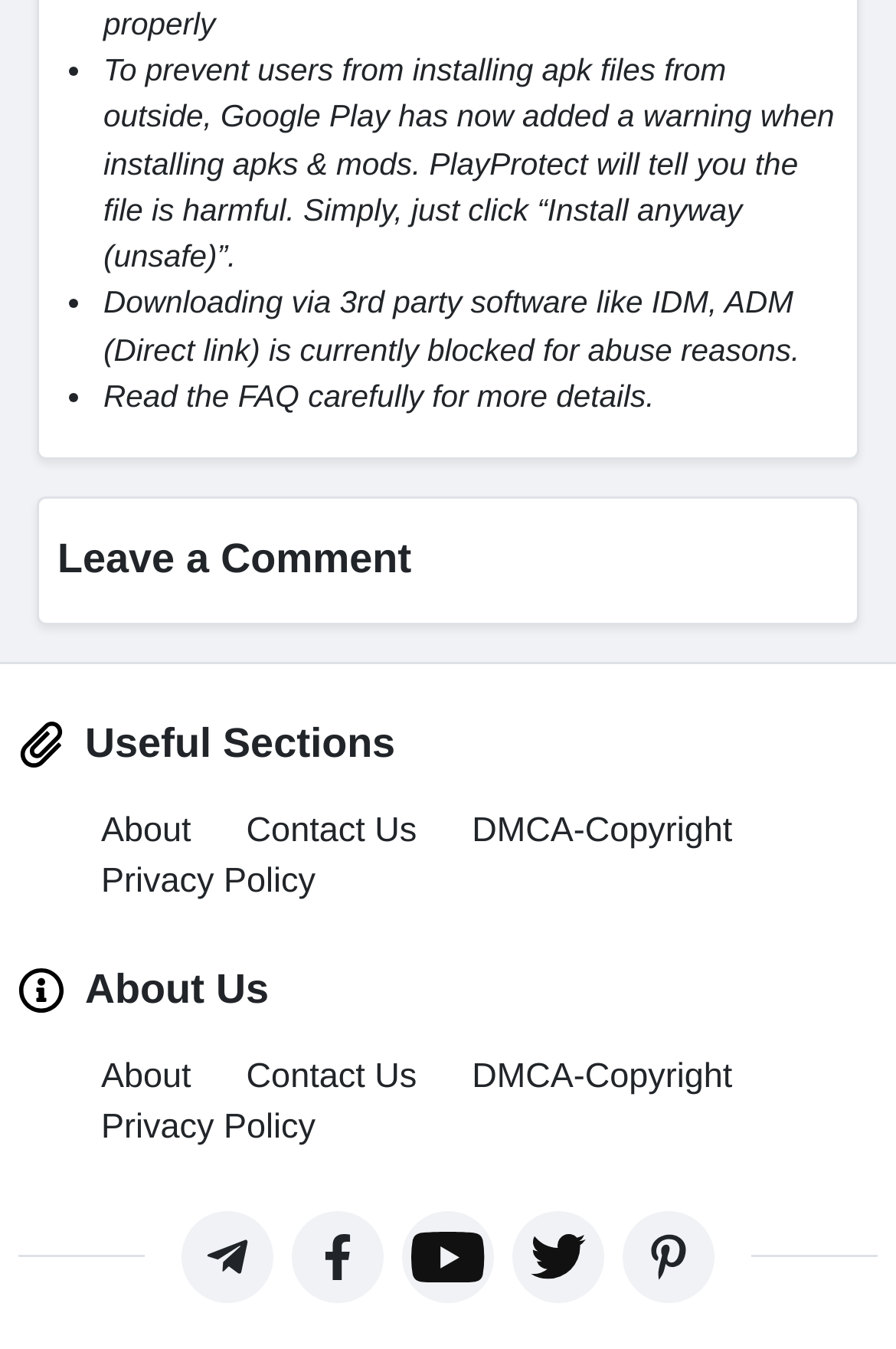Can you specify the bounding box coordinates for the region that should be clicked to fulfill this instruction: "Click the 'Contact Us' link".

[0.275, 0.601, 0.465, 0.63]